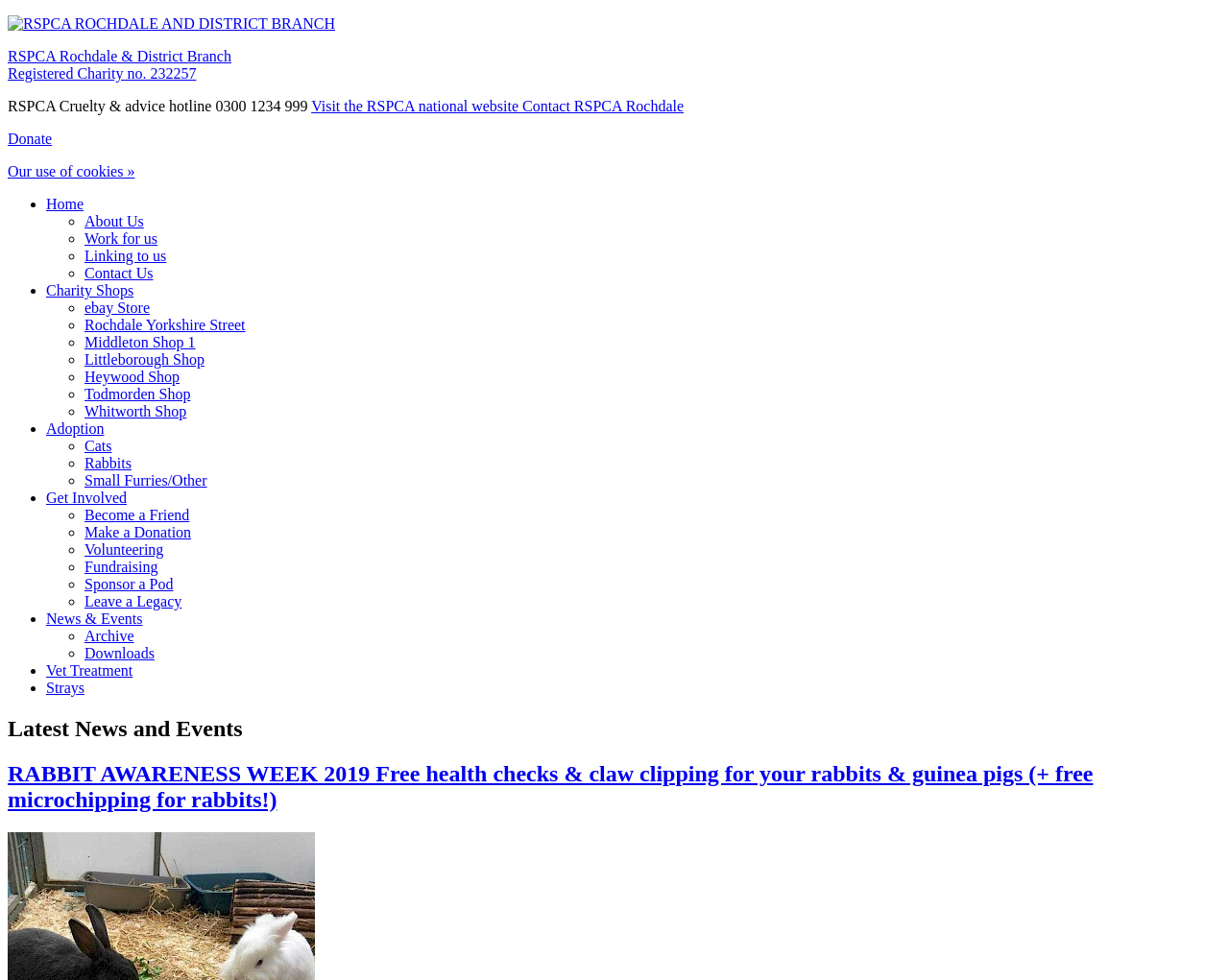Determine the bounding box coordinates of the section to be clicked to follow the instruction: "Contact RSPCA Rochdale". The coordinates should be given as four float numbers between 0 and 1, formatted as [left, top, right, bottom].

[0.425, 0.1, 0.556, 0.117]